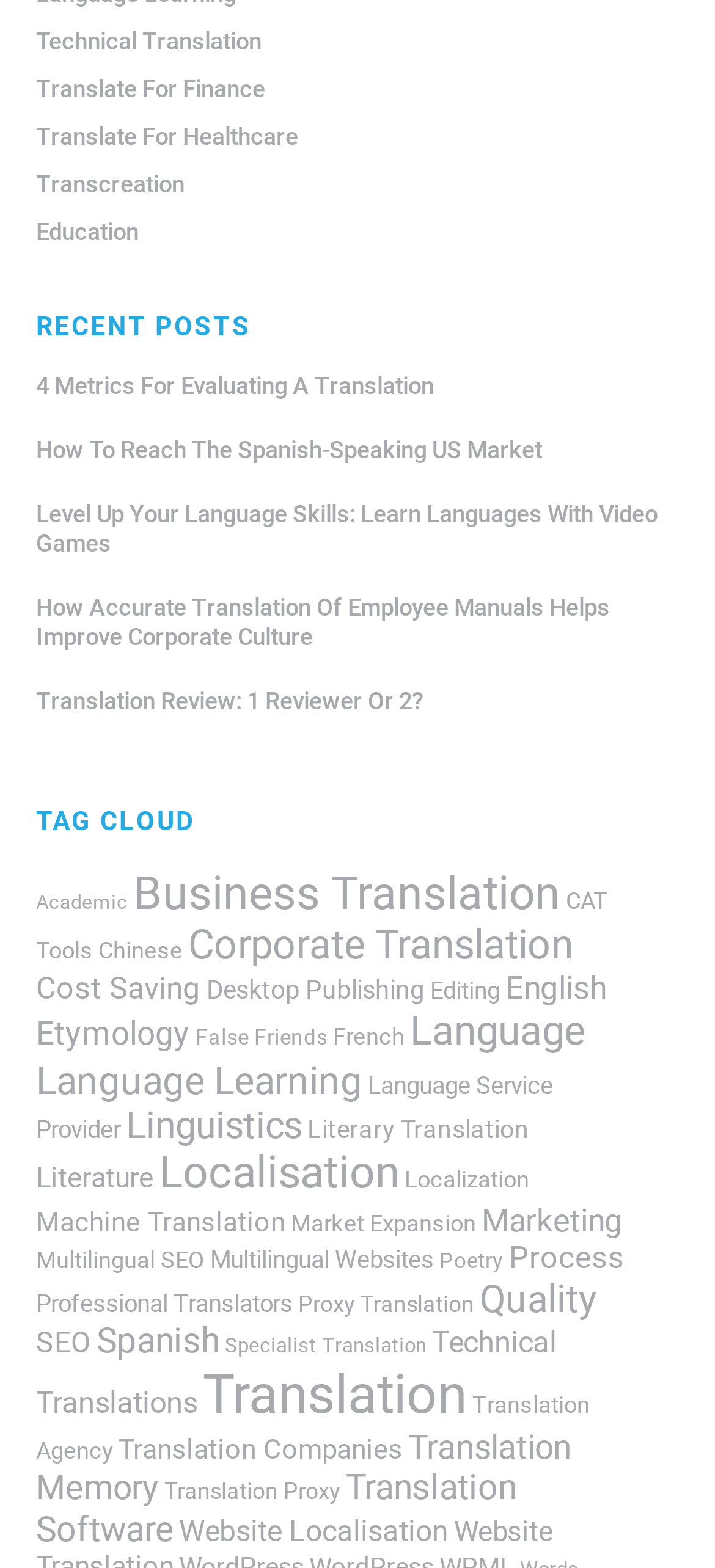Identify the bounding box coordinates of the region that should be clicked to execute the following instruction: "Discover the Translation Review".

[0.05, 0.438, 0.95, 0.456]